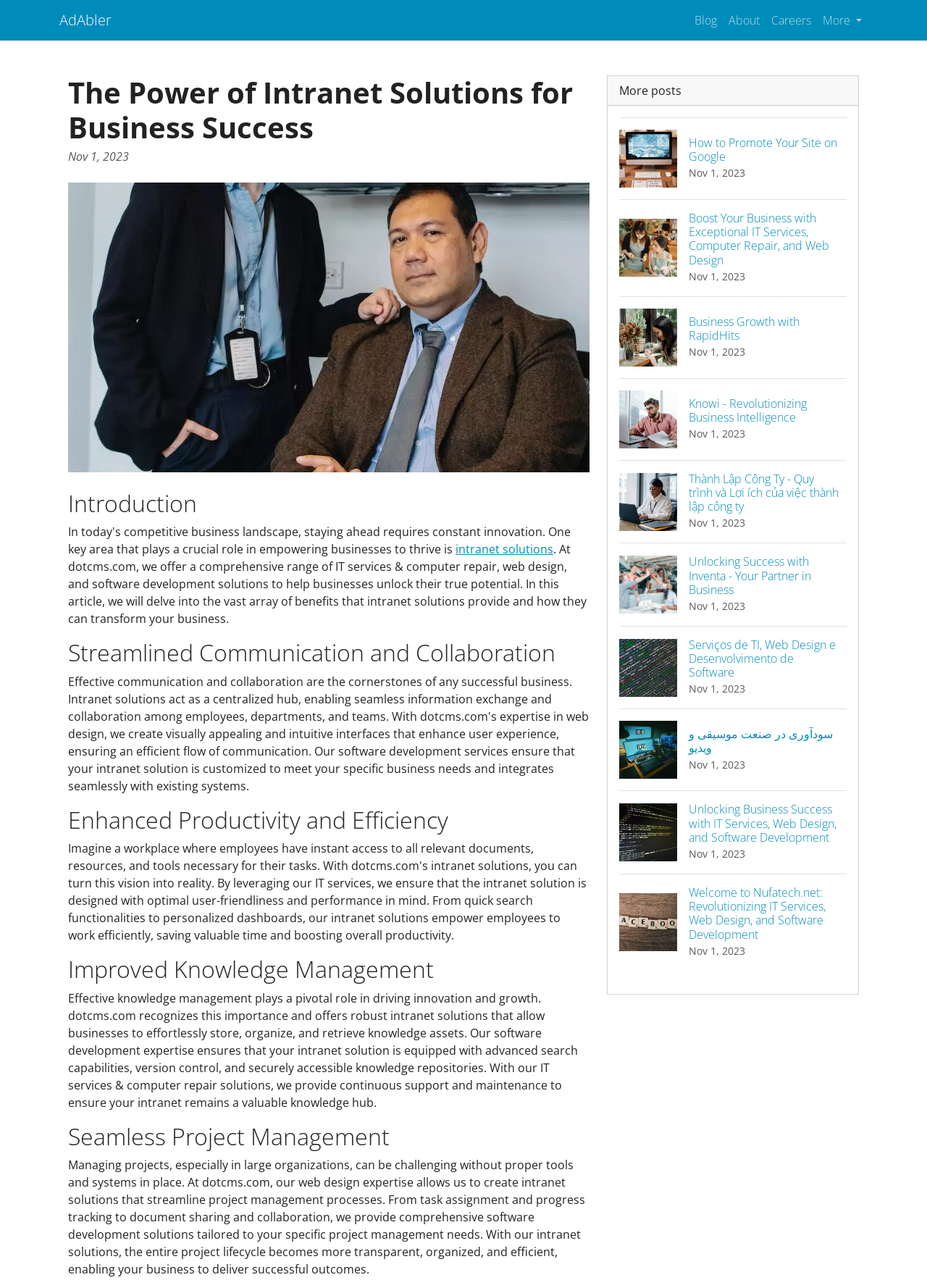How many headings are there in the article?
Look at the image and respond with a single word or a short phrase.

5